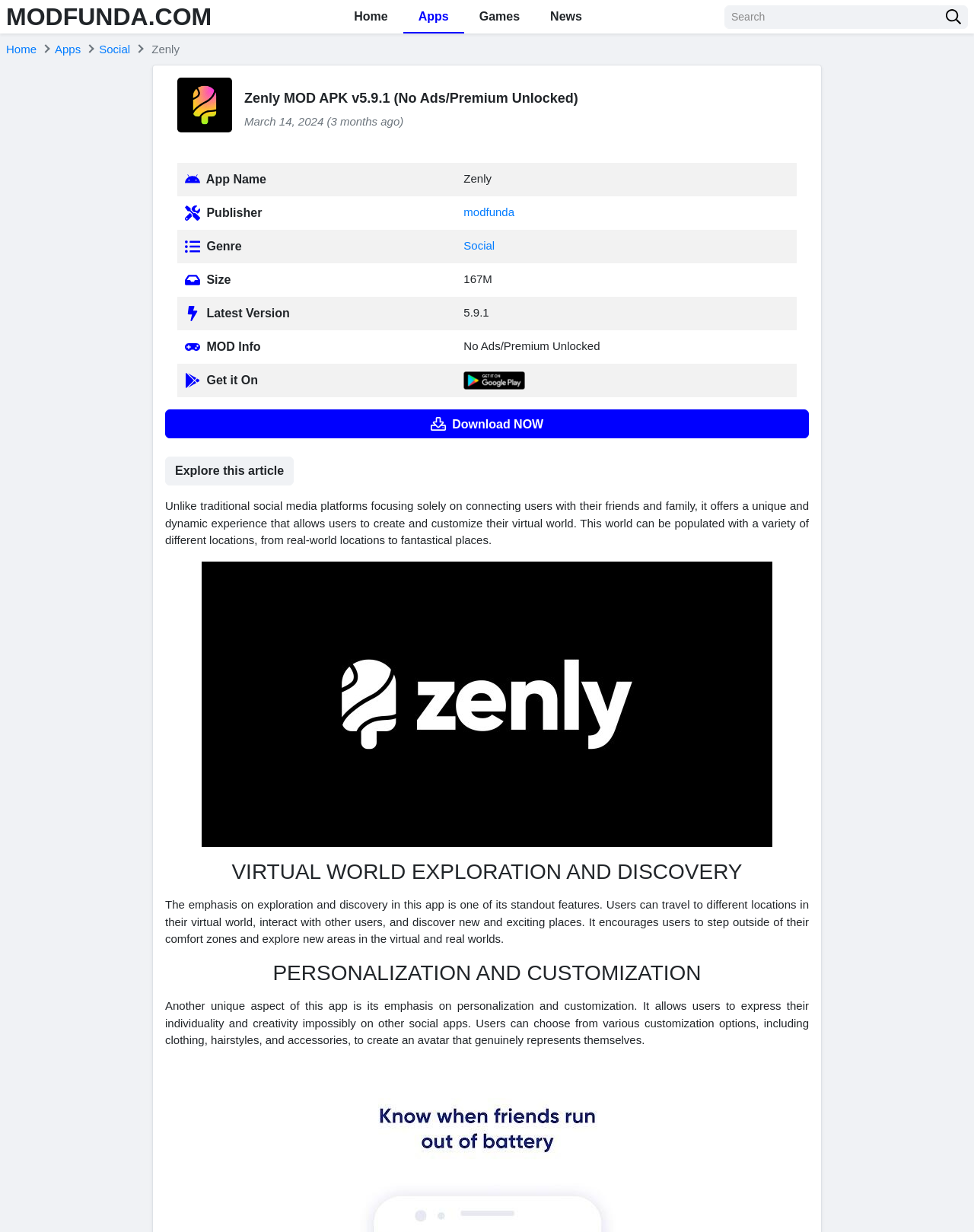Identify the bounding box coordinates of the region I need to click to complete this instruction: "Explore this article".

[0.17, 0.371, 0.302, 0.394]